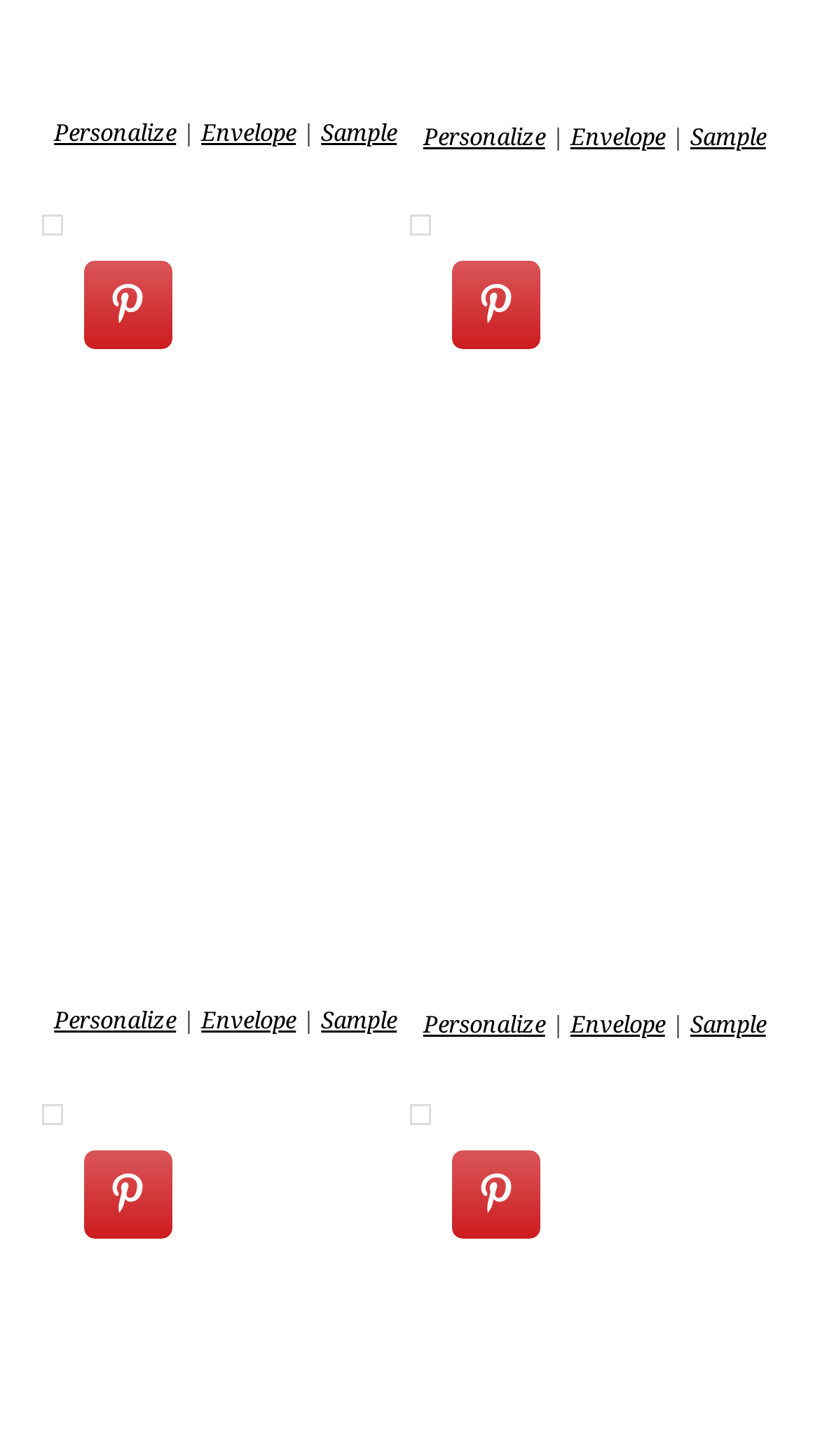Highlight the bounding box coordinates of the region I should click on to meet the following instruction: "Toggle navigation".

None